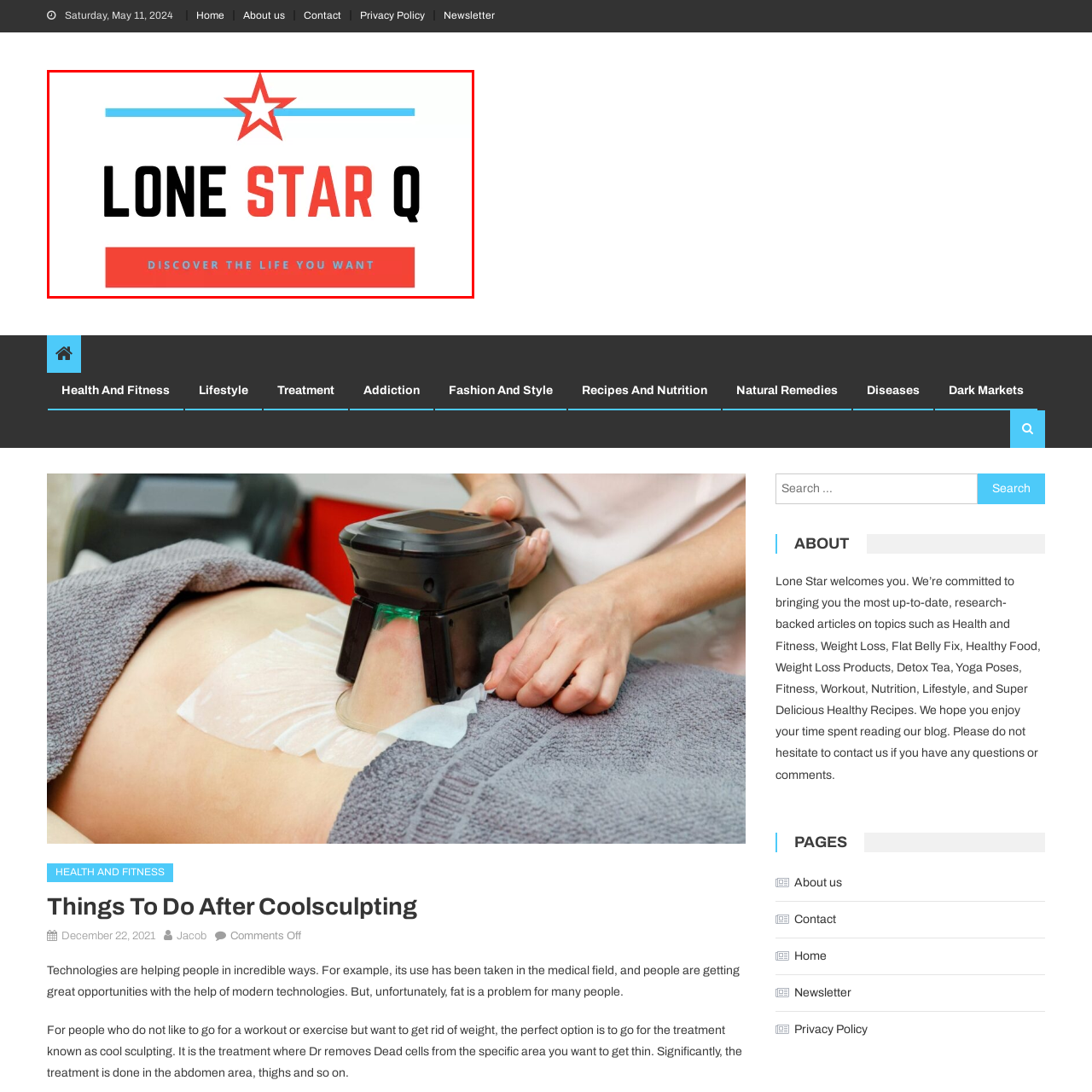Observe the image within the red boundary, What is the overall aesthetic of the design? Respond with a one-word or short phrase answer.

Clean and modern